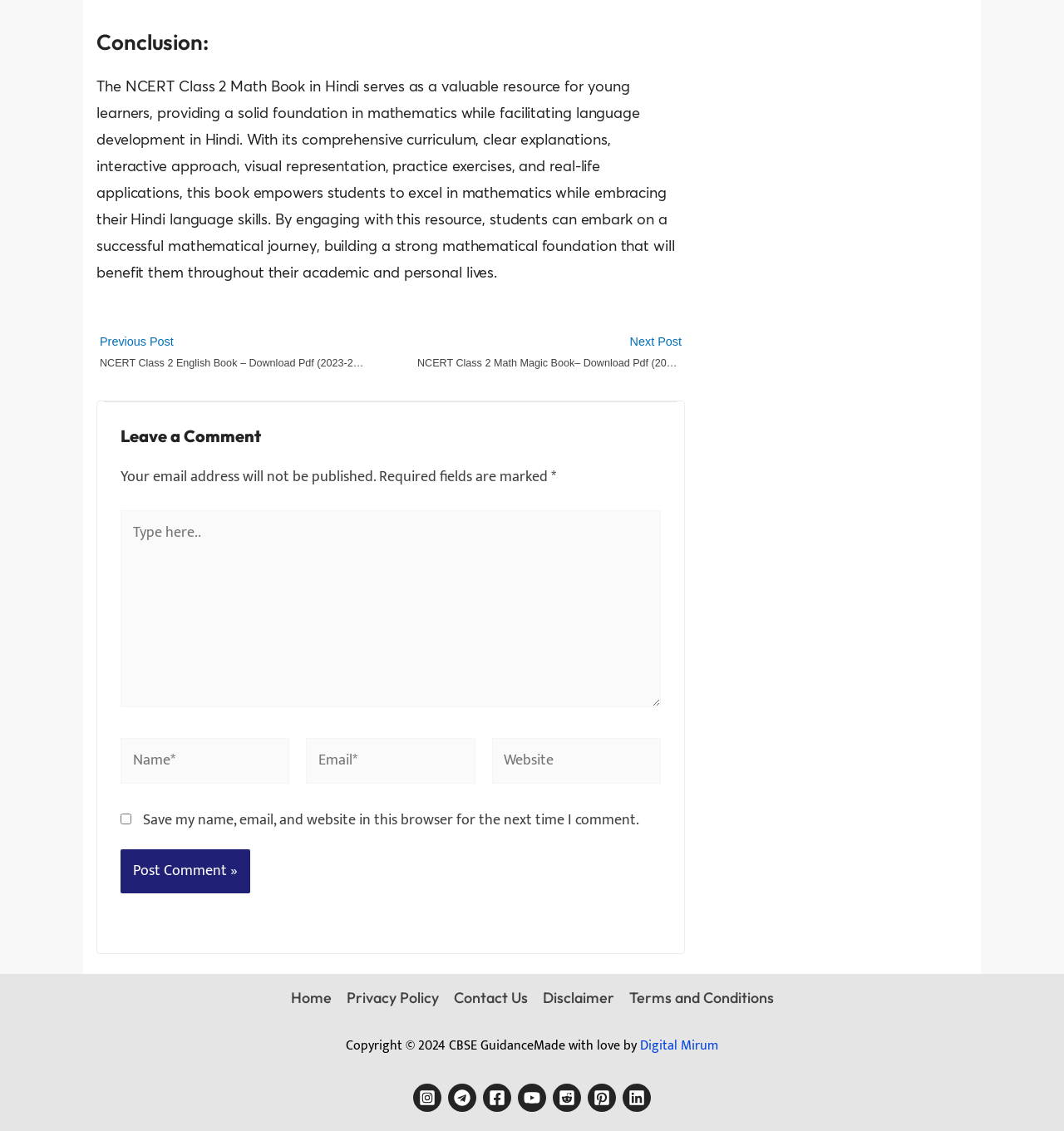Using floating point numbers between 0 and 1, provide the bounding box coordinates in the format (top-left x, top-left y, bottom-right x, bottom-right y). Locate the UI element described here: parent_node: Website name="url" placeholder="Website"

[0.462, 0.652, 0.621, 0.693]